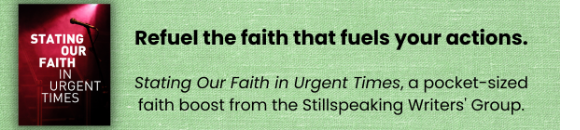Provide a comprehensive description of the image.

The image features a promotional graphic for the book titled "Stating Our Faith in Urgent Times." The background is a gradient of red, reminiscent of a stage with a microphone, symbolizing a call to action and communication. Bold text at the top proclaims "STATING OUR FAITH IN URGENT TIMES," emphasizing the urgency and relevance of the message. Below the title, the caption reads, "Refuel the faith that fuels your actions," inviting readers to engage with the content. Accompanying this is a brief description that highlights the book as a "pocket-sized faith boost from the Stillspeaking Writers' Group," suggesting it is designed for those seeking inspiration and motivation in their faith journey. The overall design is eye-catching, merging visuals and text to convey a powerful message about faith in challenging times.